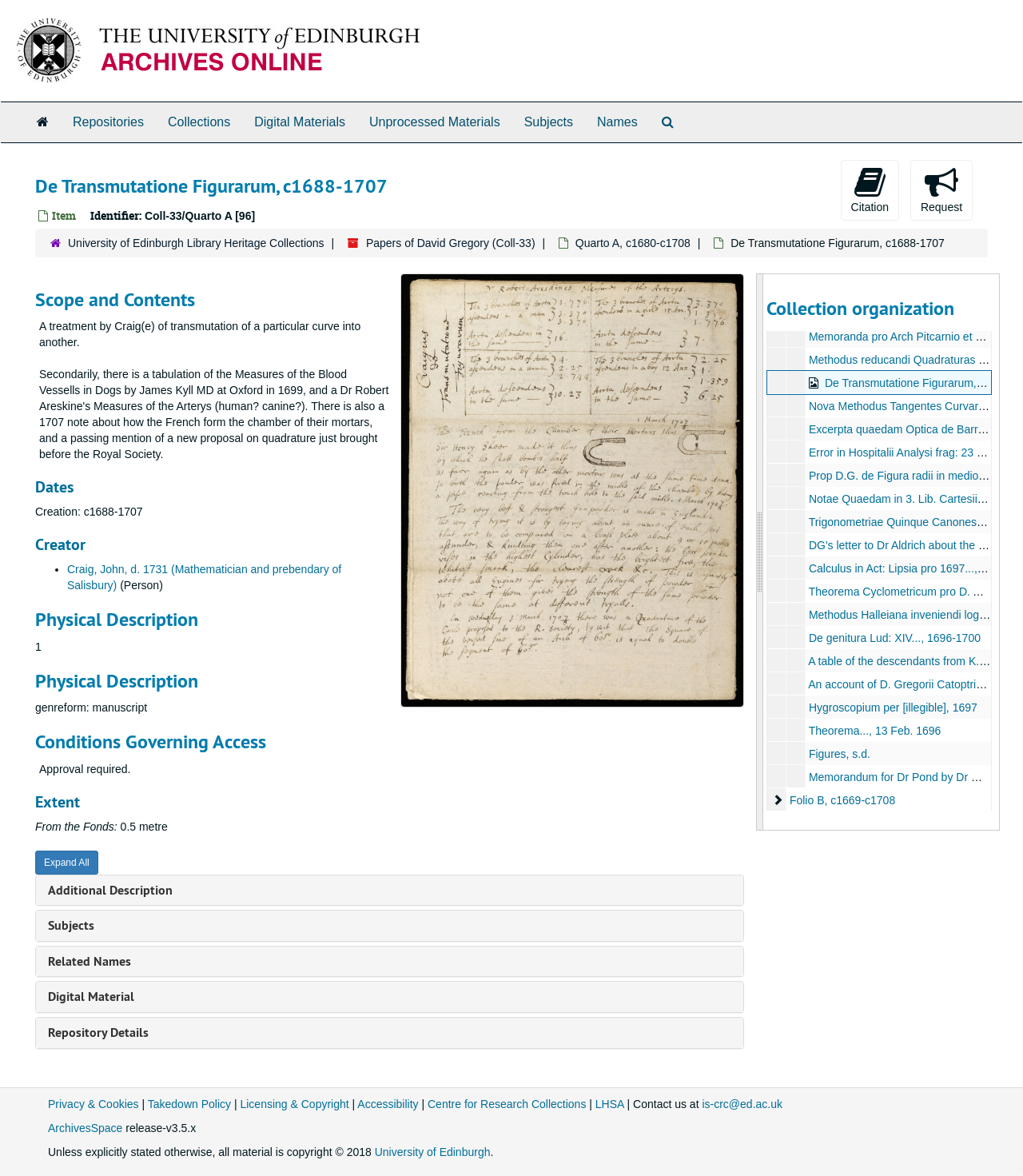Provide a brief response in the form of a single word or phrase:
What is the title of the manuscript?

De Transmutatione Figurarum